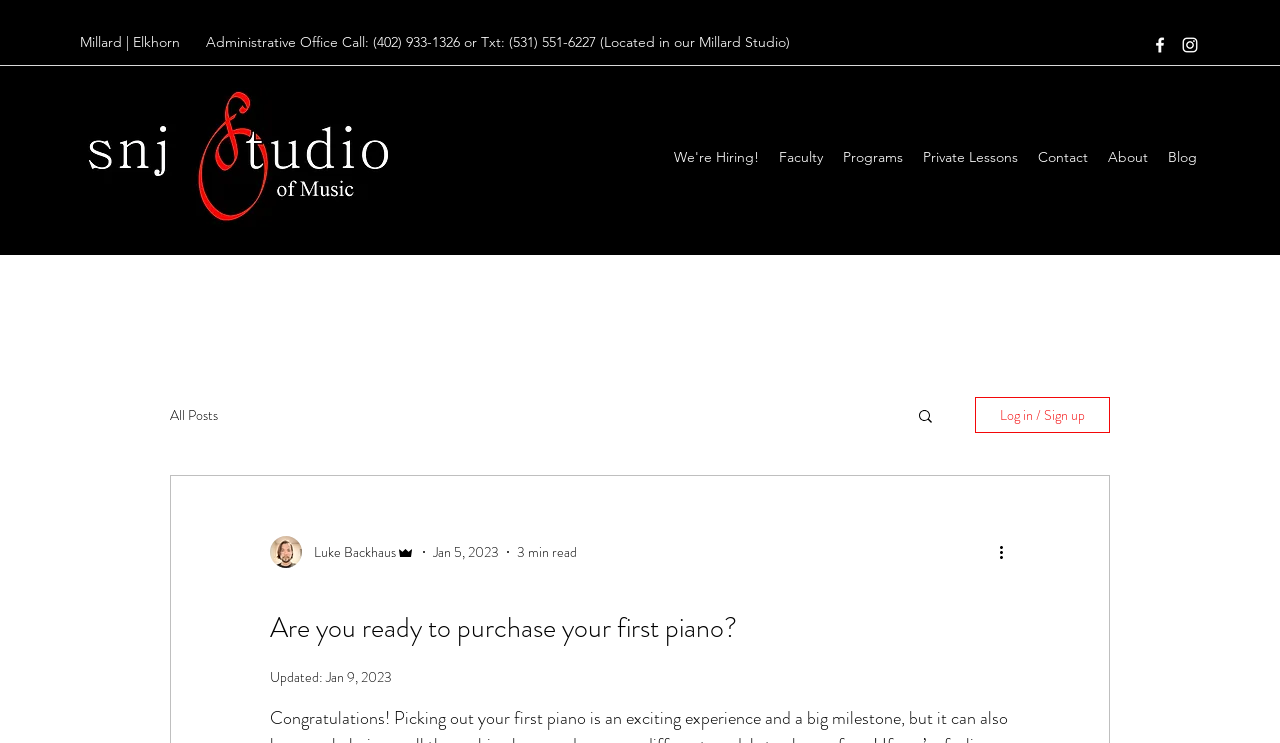Kindly determine the bounding box coordinates of the area that needs to be clicked to fulfill this instruction: "View the blog".

[0.905, 0.191, 0.943, 0.232]